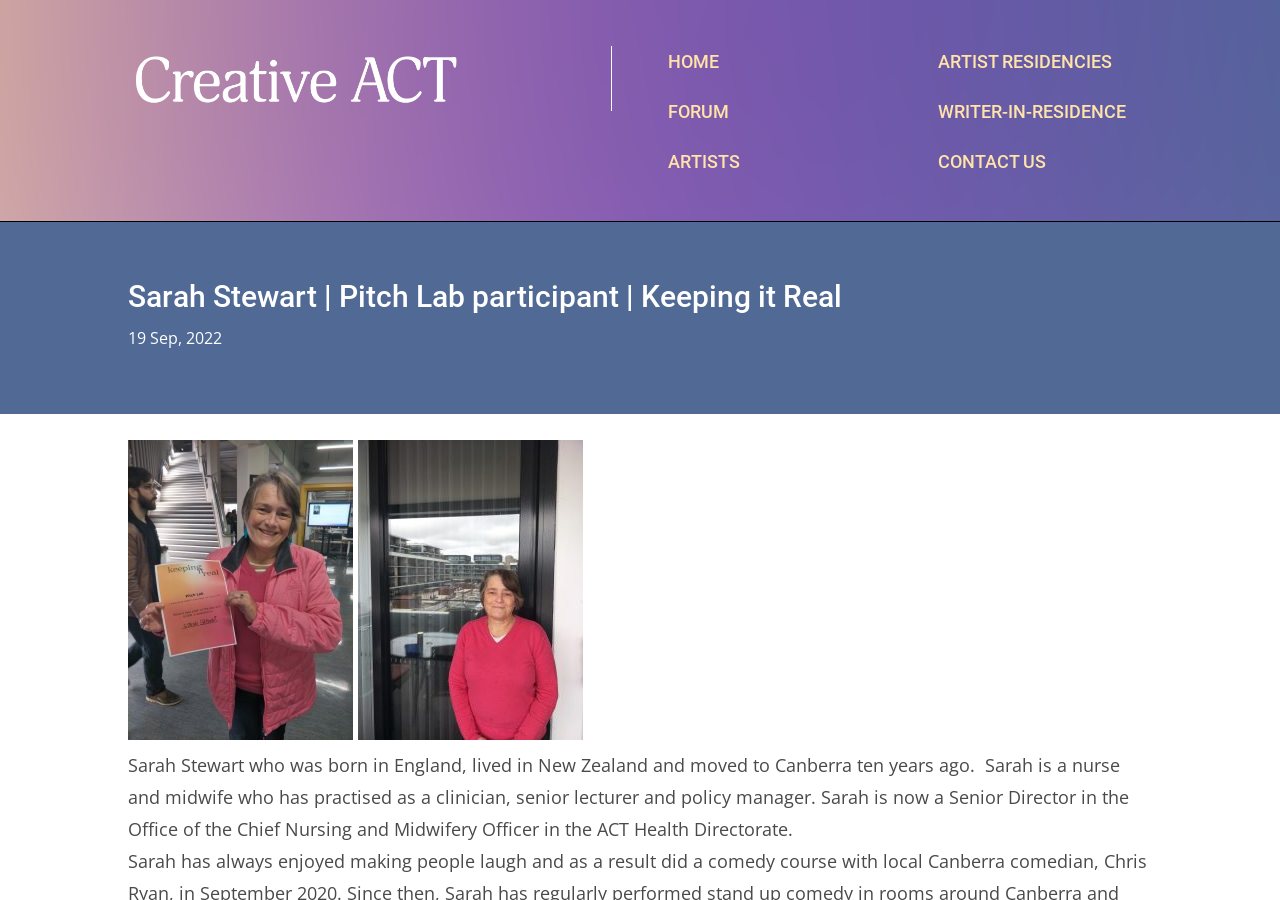Reply to the question below using a single word or brief phrase:
How many navigation links are on the top?

6